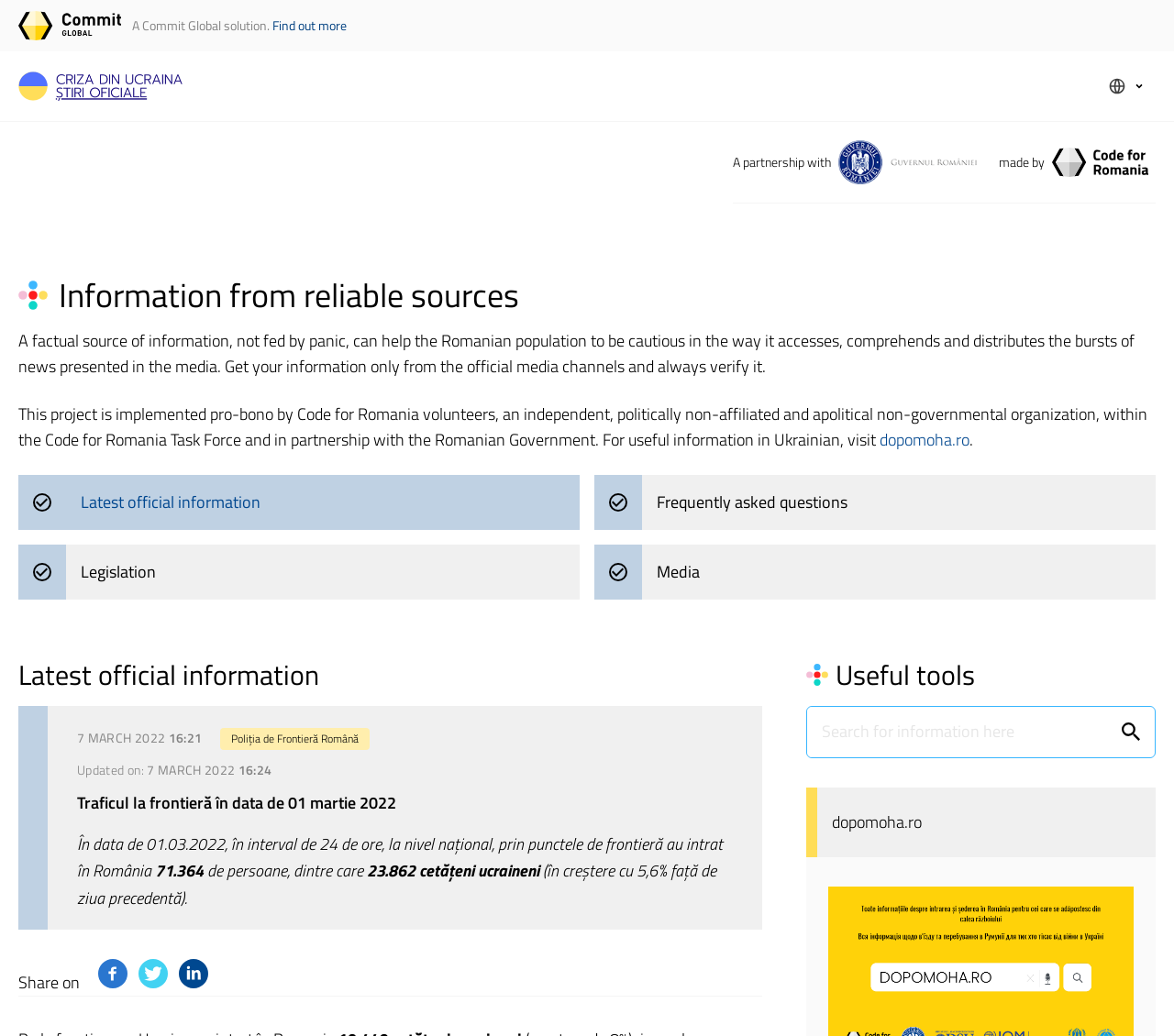Find the bounding box coordinates of the area that needs to be clicked in order to achieve the following instruction: "Share on platform". The coordinates should be specified as four float numbers between 0 and 1, i.e., [left, top, right, bottom].

[0.084, 0.925, 0.109, 0.954]